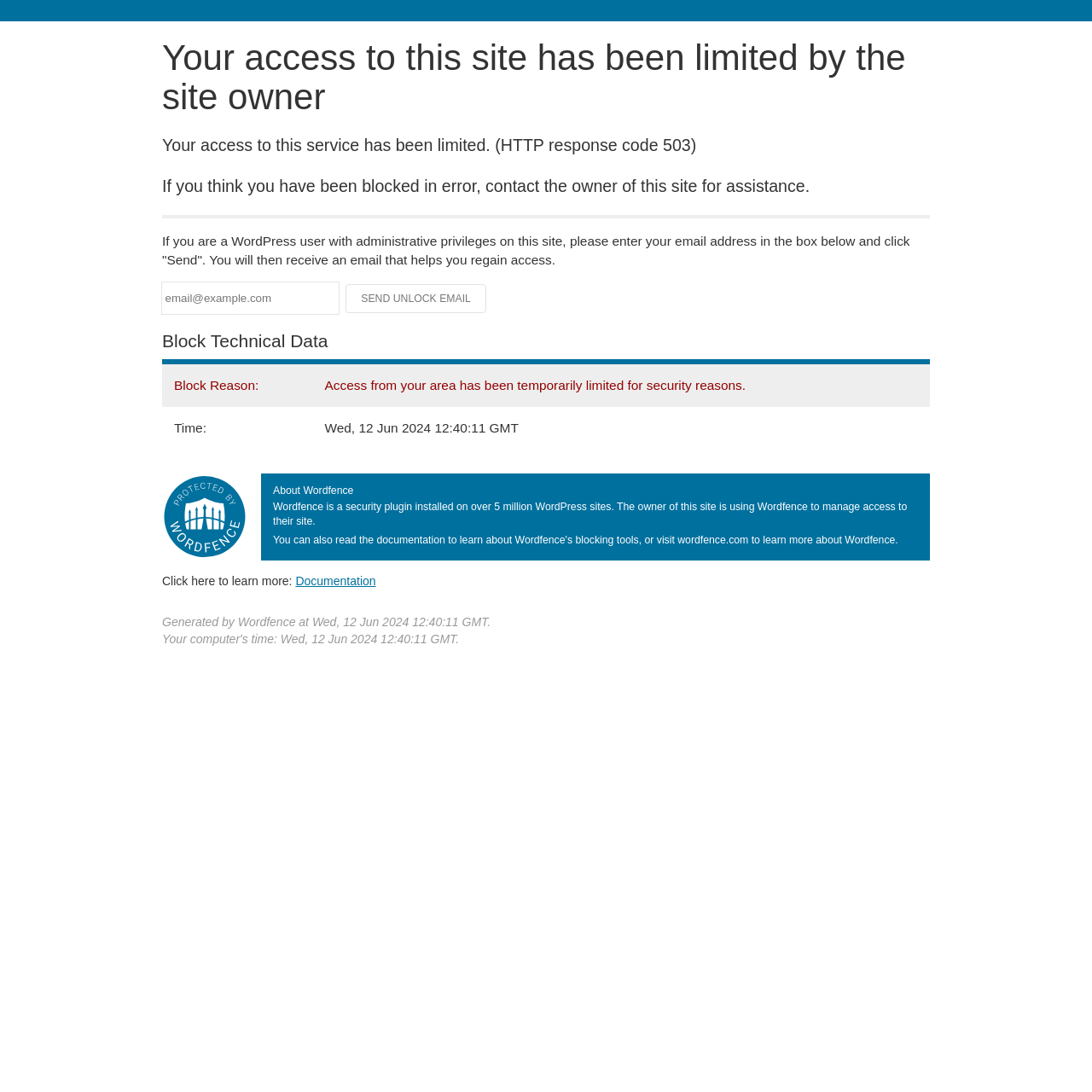Create a detailed summary of all the visual and textual information on the webpage.

This webpage appears to be a blocked access page, indicating that the user's access to the site has been limited by the site owner. At the top of the page, there is a heading that states "Your access to this site has been limited by the site owner". Below this heading, there are three paragraphs of text explaining the reason for the block, how to regain access, and what to do if you are a WordPress user with administrative privileges.

Below these paragraphs, there is a horizontal separator line, followed by a section where users can enter their email address to receive an unlock email. This section includes a textbox to input the email address, a static text element with a placeholder email address, and a "Send Unlock Email" button.

Further down the page, there is a heading titled "Block Technical Data", which is followed by a table containing two rows of data. The first row displays the block reason, and the second row displays the time of the block.

To the right of the table, there is an image. Below the image, there is a heading titled "About Wordfence", which is followed by a paragraph of text describing what Wordfence is and its purpose. There is also a link to learn more about Wordfence.

At the very bottom of the page, there is a static text element displaying the generation time of the page by Wordfence.